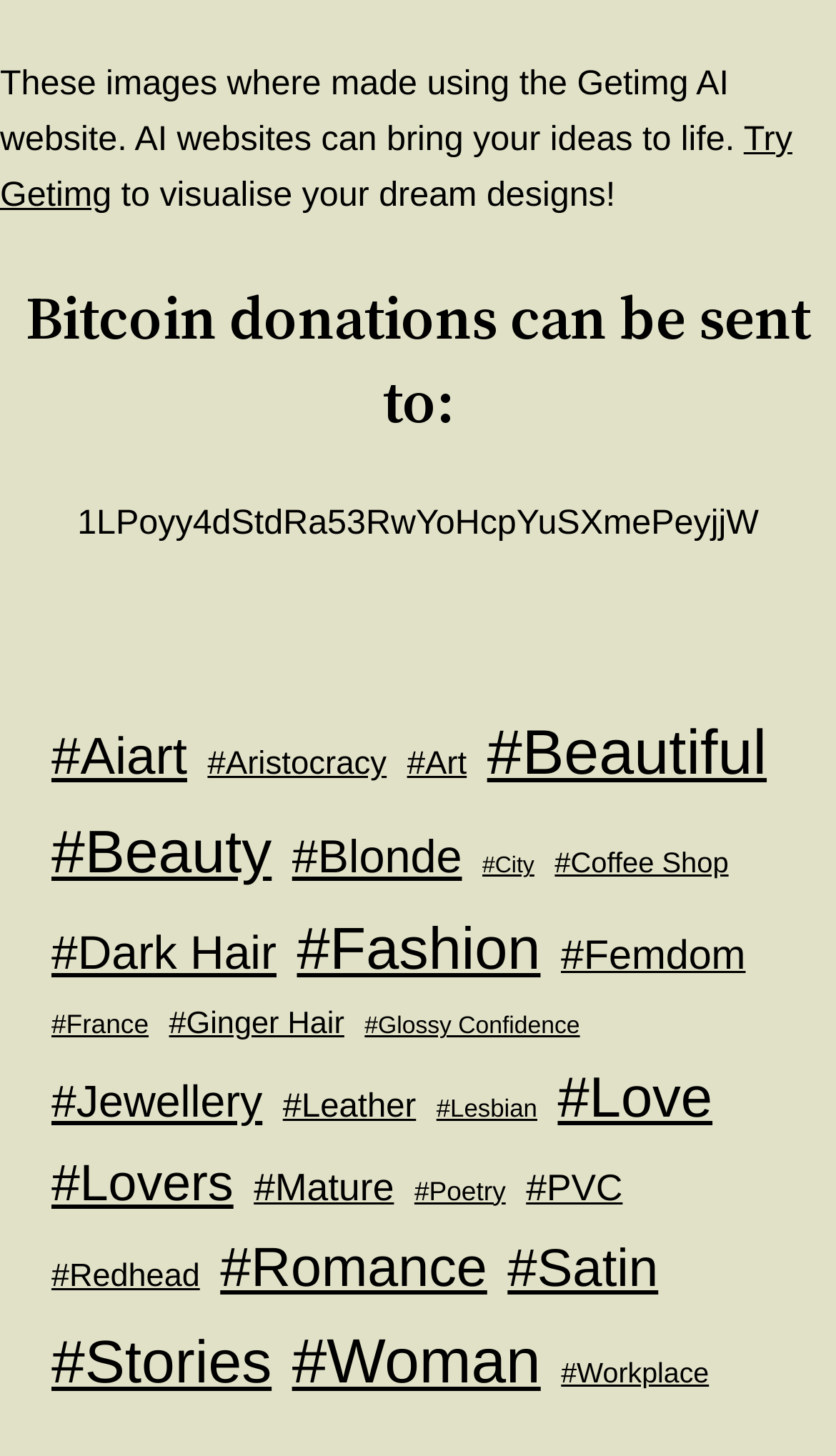Please identify the coordinates of the bounding box for the clickable region that will accomplish this instruction: "Donate Bitcoin".

[0.0, 0.19, 1.0, 0.306]